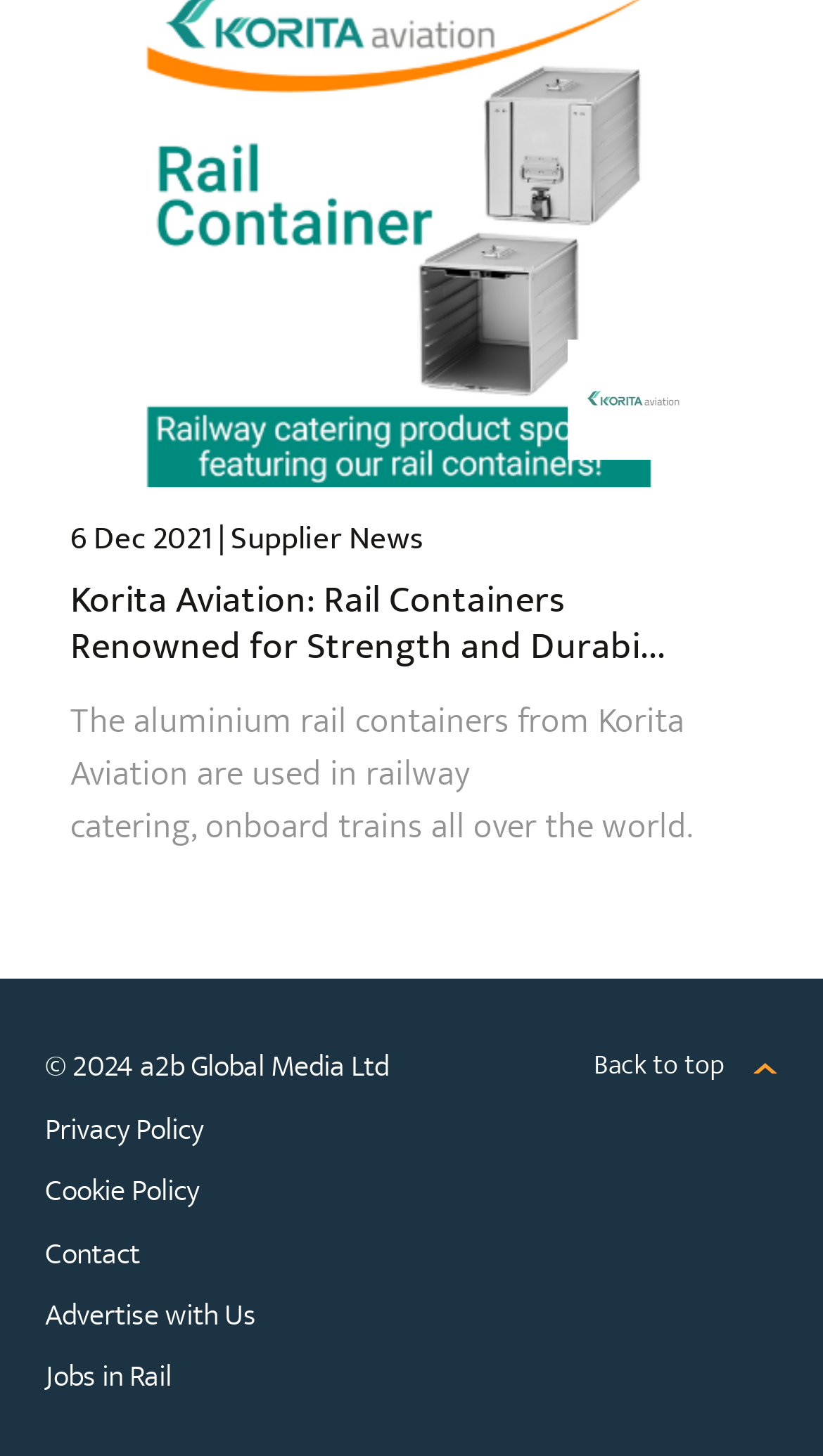What is the name of the company that owns the copyright?
Look at the image and respond with a single word or a short phrase.

a2b Global Media Ltd